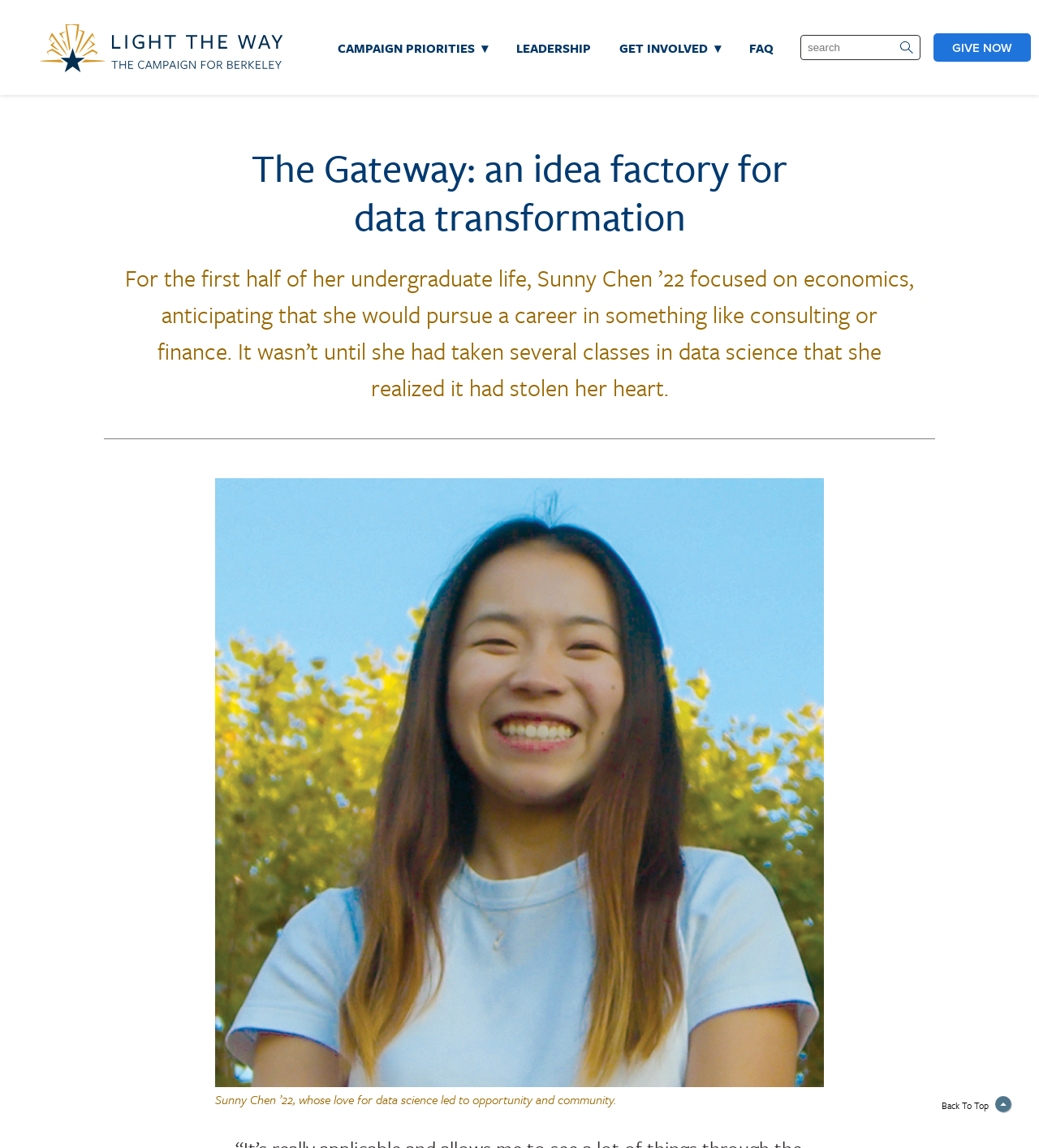Extract the main headline from the webpage and generate its text.

Light the Way: The Campaign for Berkeley